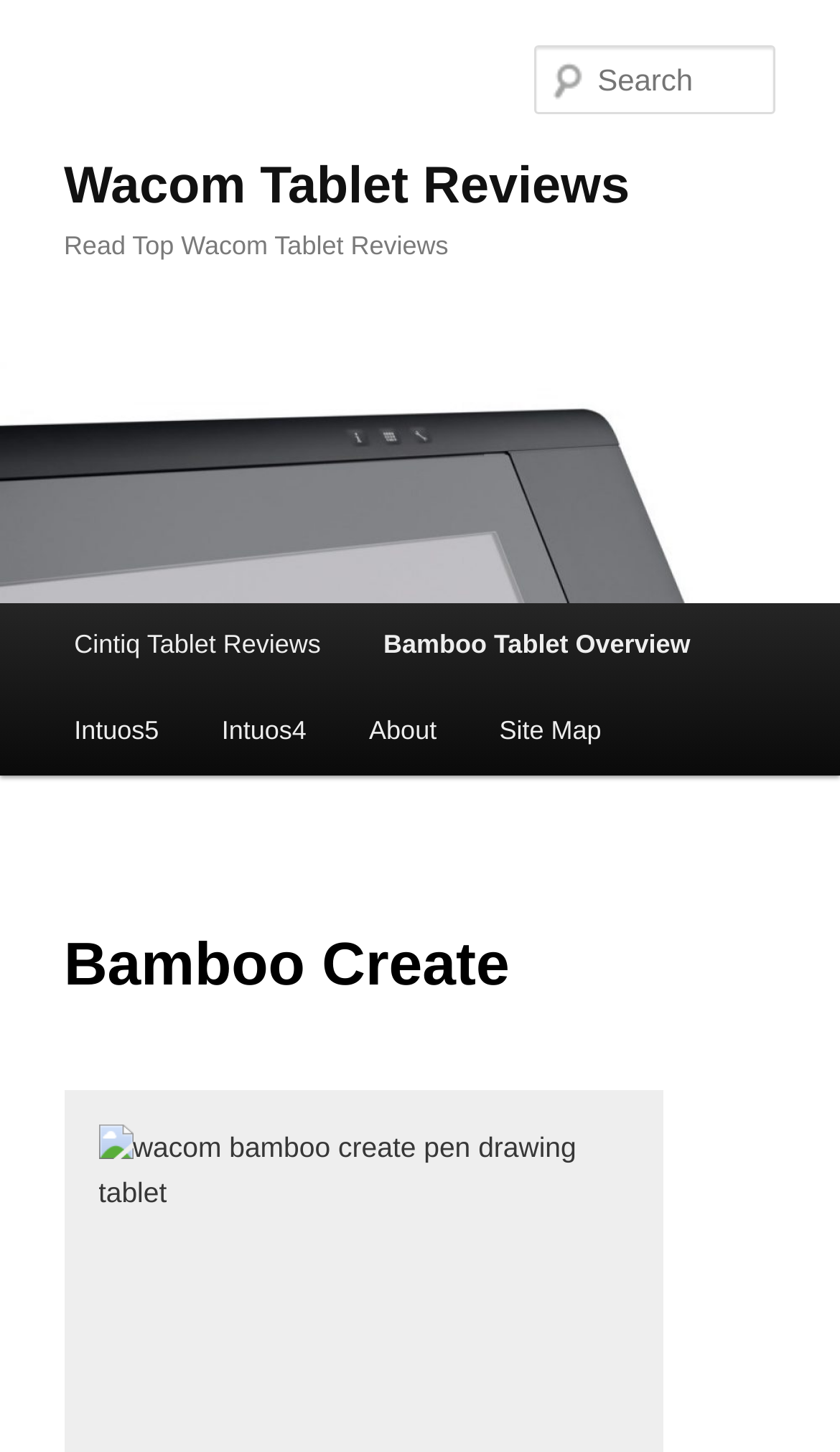Refer to the screenshot and give an in-depth answer to this question: Is there a search function on this webpage?

I can see a textbox with the label 'Search' which suggests that users can input keywords to search for specific content on this webpage.